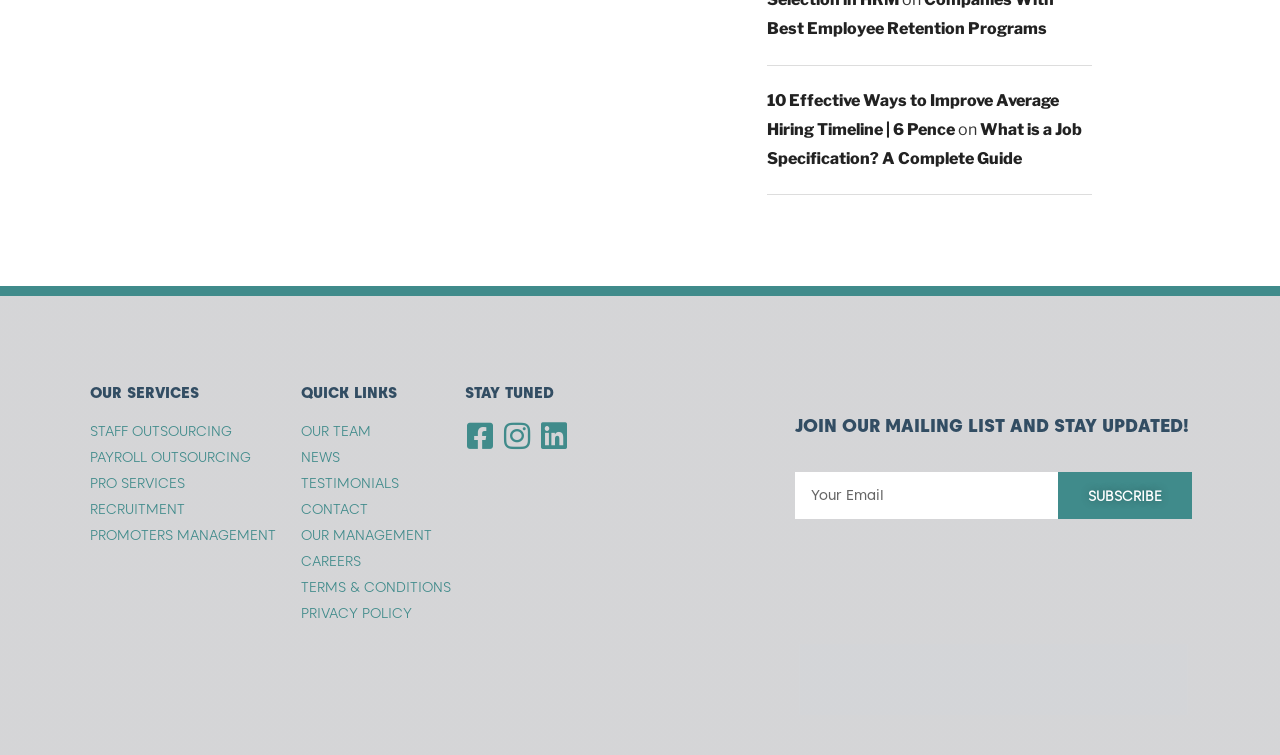Determine the bounding box coordinates of the target area to click to execute the following instruction: "Click on 'OUR SERVICES'."

[0.07, 0.512, 0.22, 0.532]